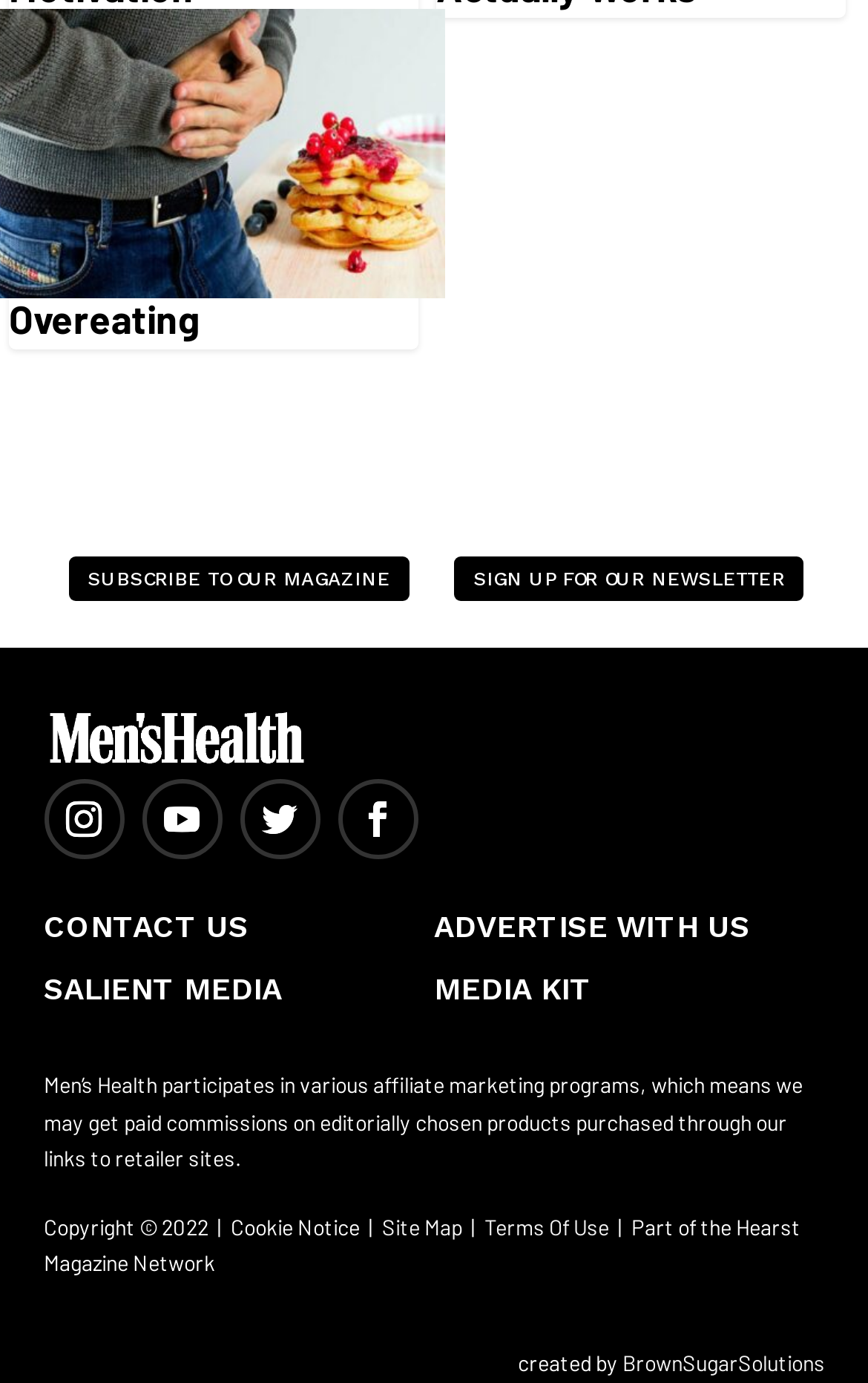What is the purpose of the link 'CONTACT US'?
Please ensure your answer to the question is detailed and covers all necessary aspects.

I inferred this answer by looking at the content of the StaticText element 'CONTACT US' which suggests that the link is meant for users to contact the website.